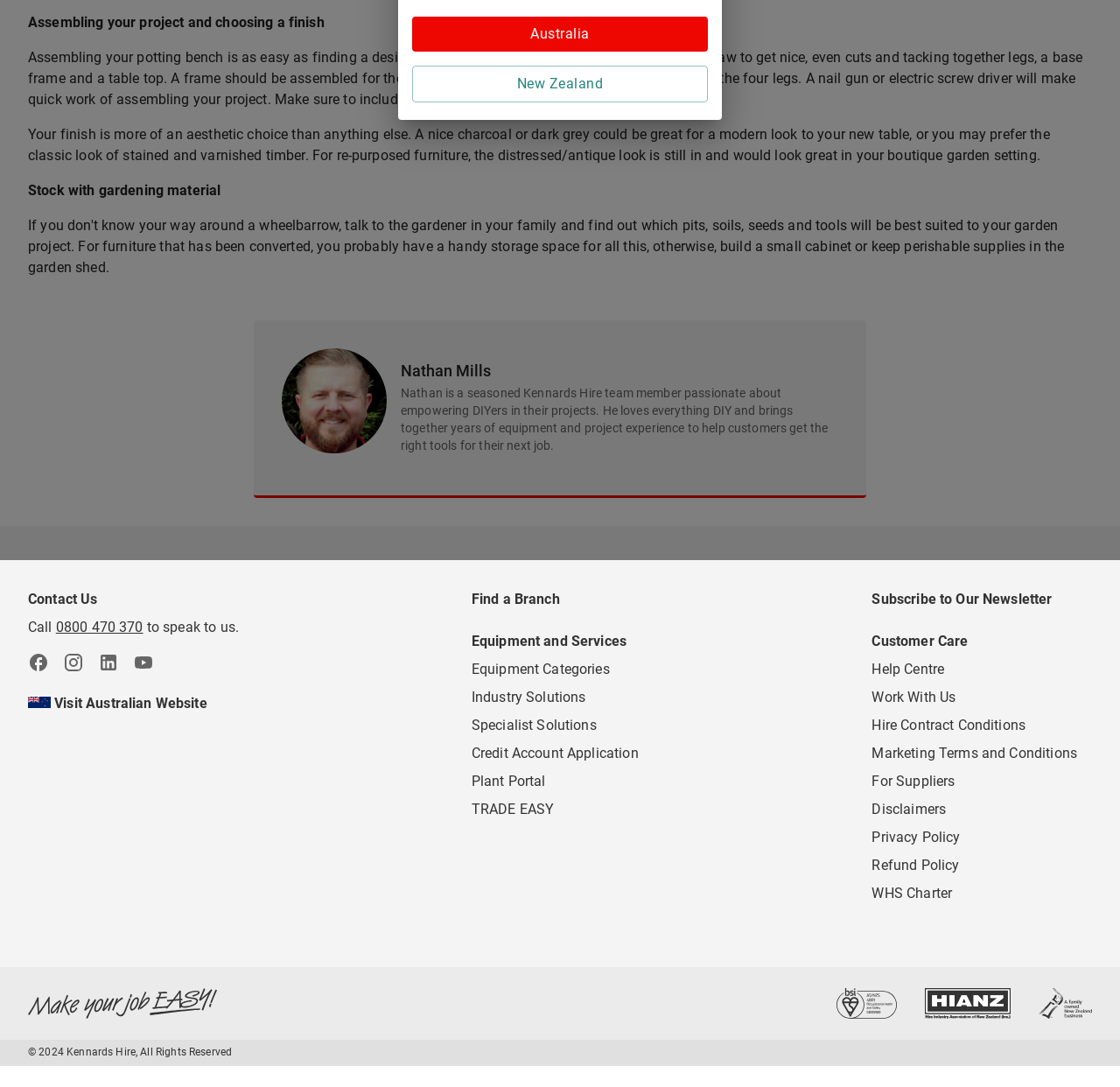From the webpage screenshot, predict the bounding box coordinates (top-left x, top-left y, bottom-right x, bottom-right y) for the UI element described here: Hire Contract Conditions

[0.779, 0.659, 0.916, 0.675]